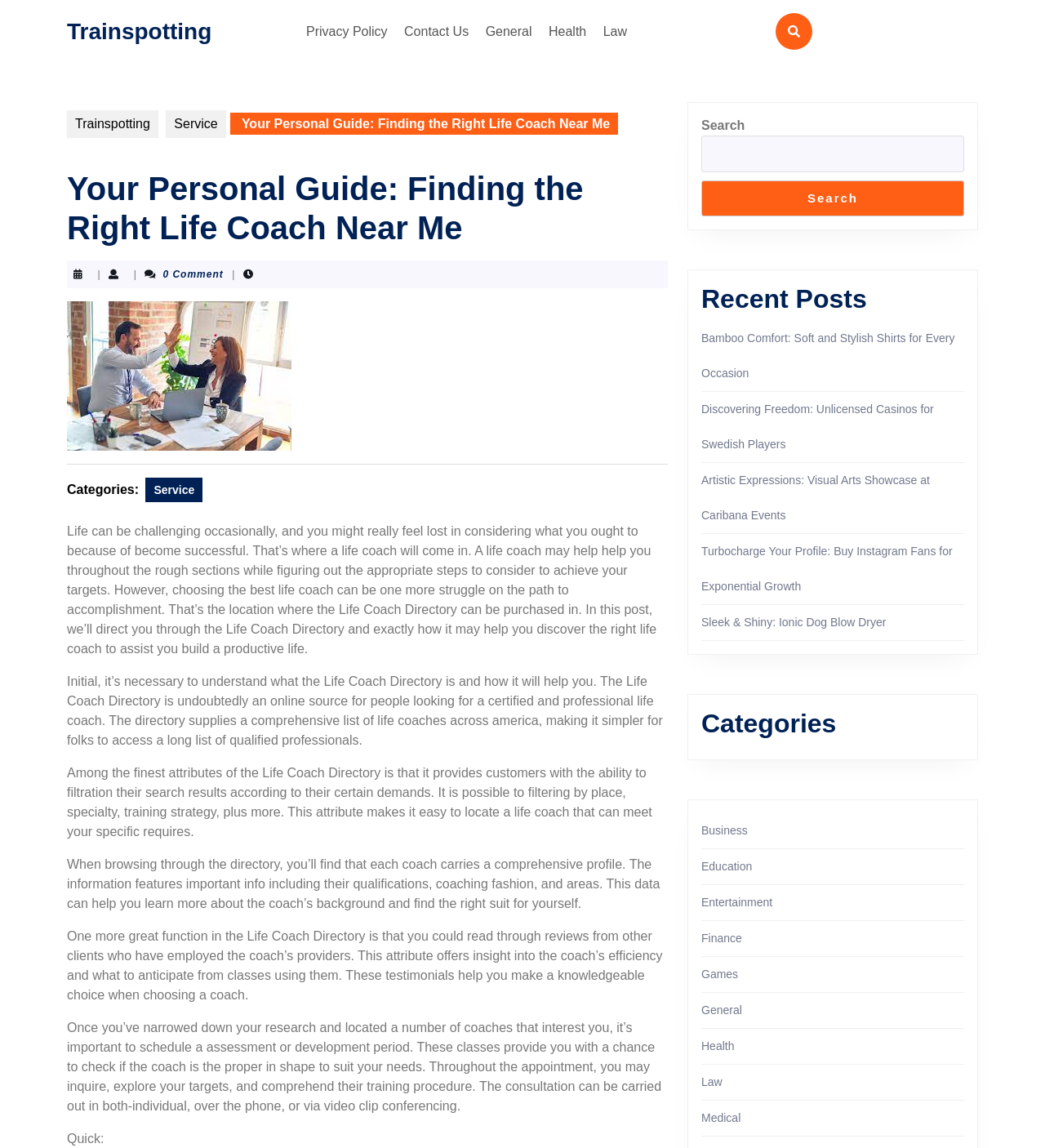What information is provided in a life coach's profile on the directory?
Please give a detailed and elaborate answer to the question.

As stated on the webpage, each coach's profile on the Life Coach Directory features important information, including their qualifications, coaching style, and areas. This information helps users learn more about the coach's background and find the right fit for themselves.